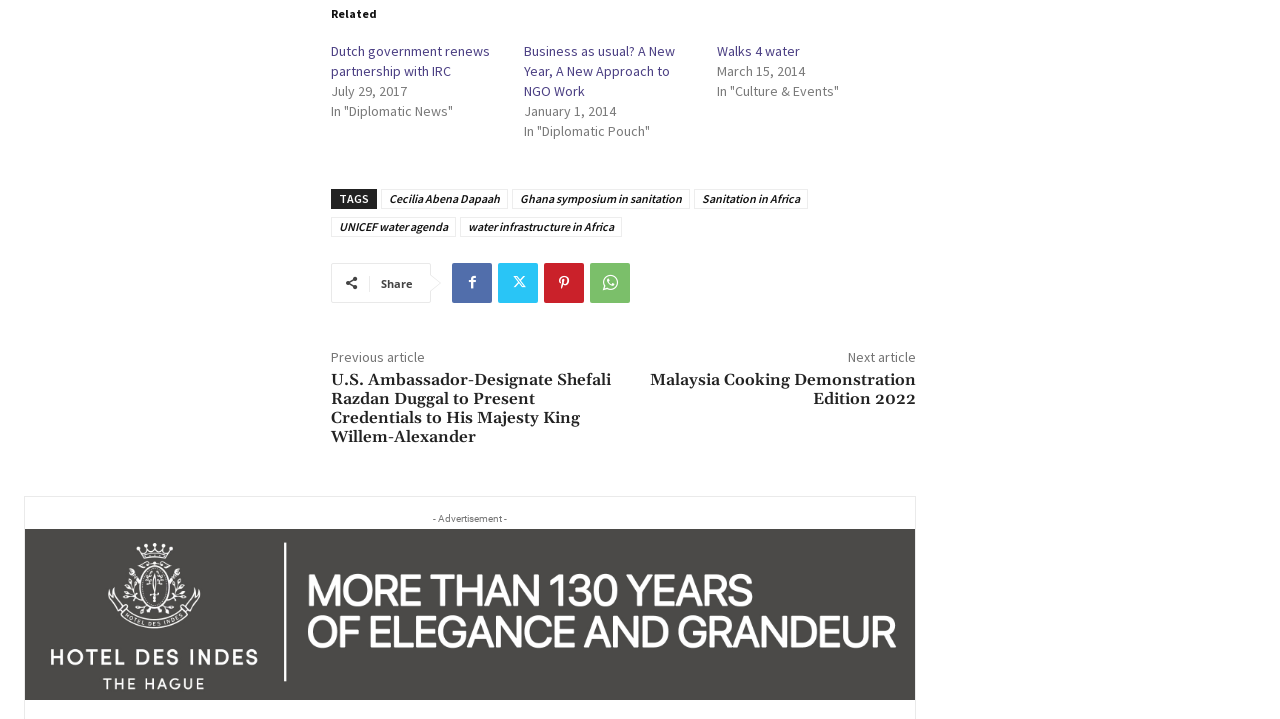Identify the bounding box coordinates of the clickable region necessary to fulfill the following instruction: "Follow on Facebook". The bounding box coordinates should be four float numbers between 0 and 1, i.e., [left, top, right, bottom].

None